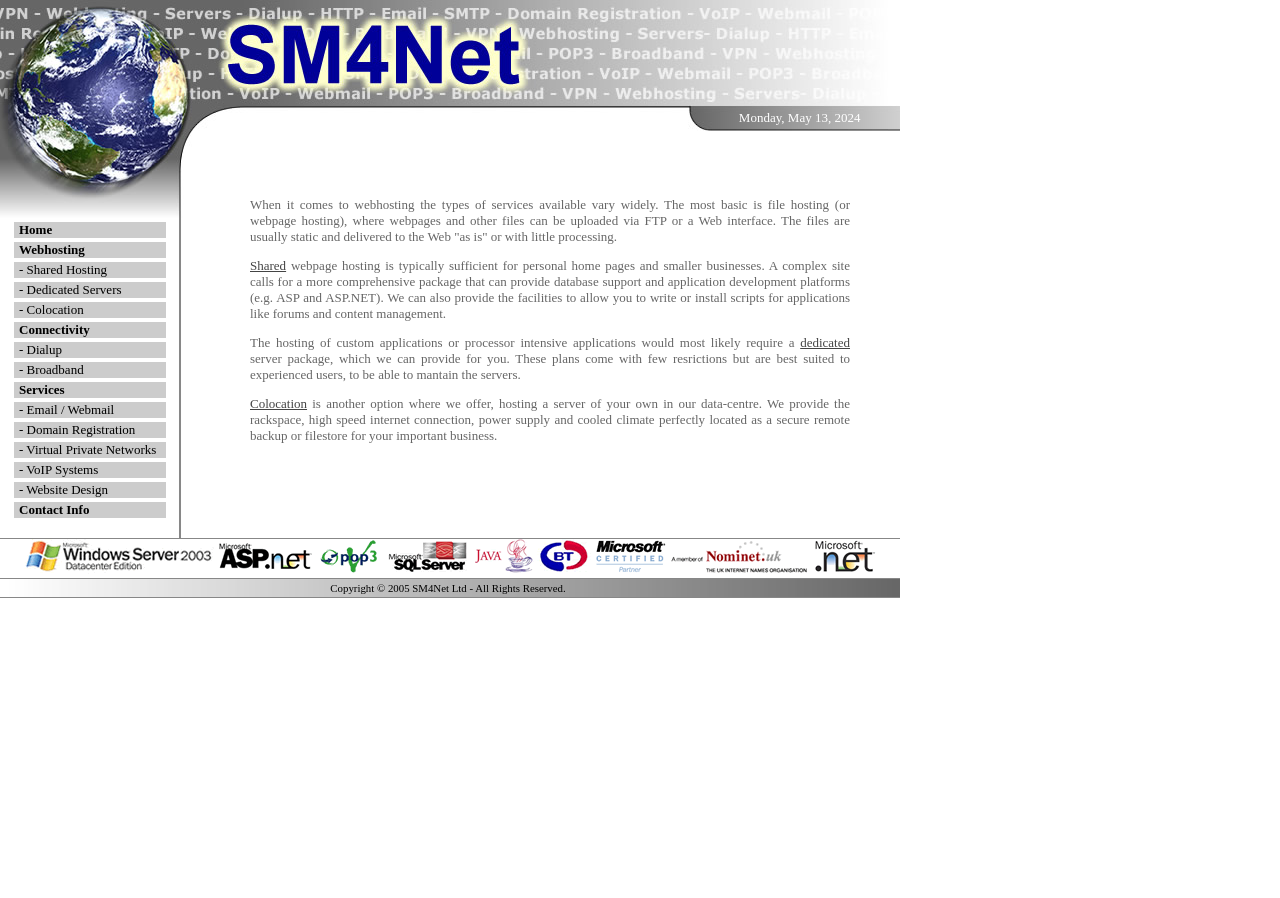Using the provided description Virtual Private Networks, find the bounding box coordinates for the UI element. Provide the coordinates in (top-left x, top-left y, bottom-right x, bottom-right y) format, ensuring all values are between 0 and 1.

[0.021, 0.492, 0.122, 0.509]